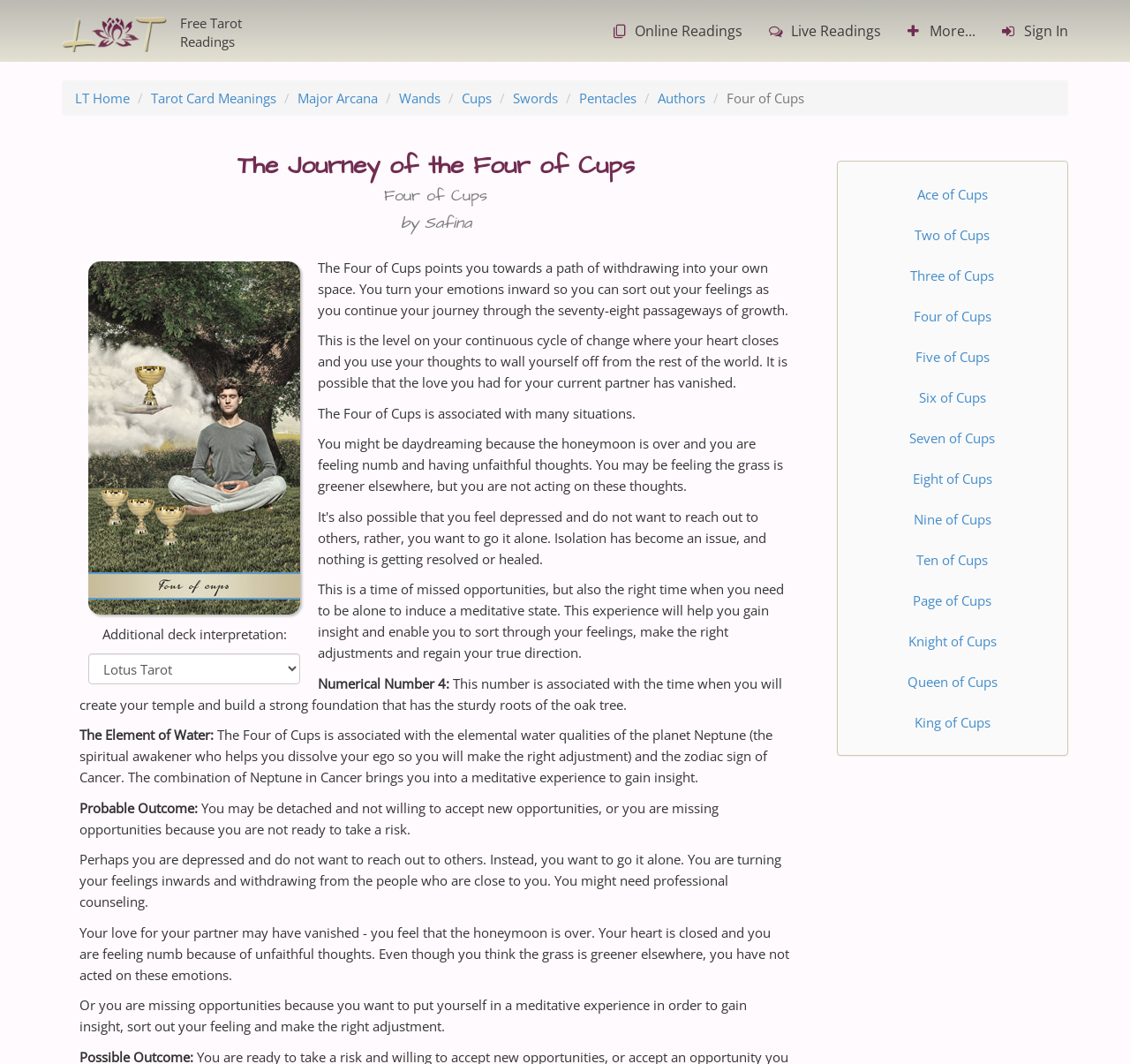Please specify the coordinates of the bounding box for the element that should be clicked to carry out this instruction: "Select a deck interpretation from the dropdown". The coordinates must be four float numbers between 0 and 1, formatted as [left, top, right, bottom].

[0.078, 0.614, 0.266, 0.643]